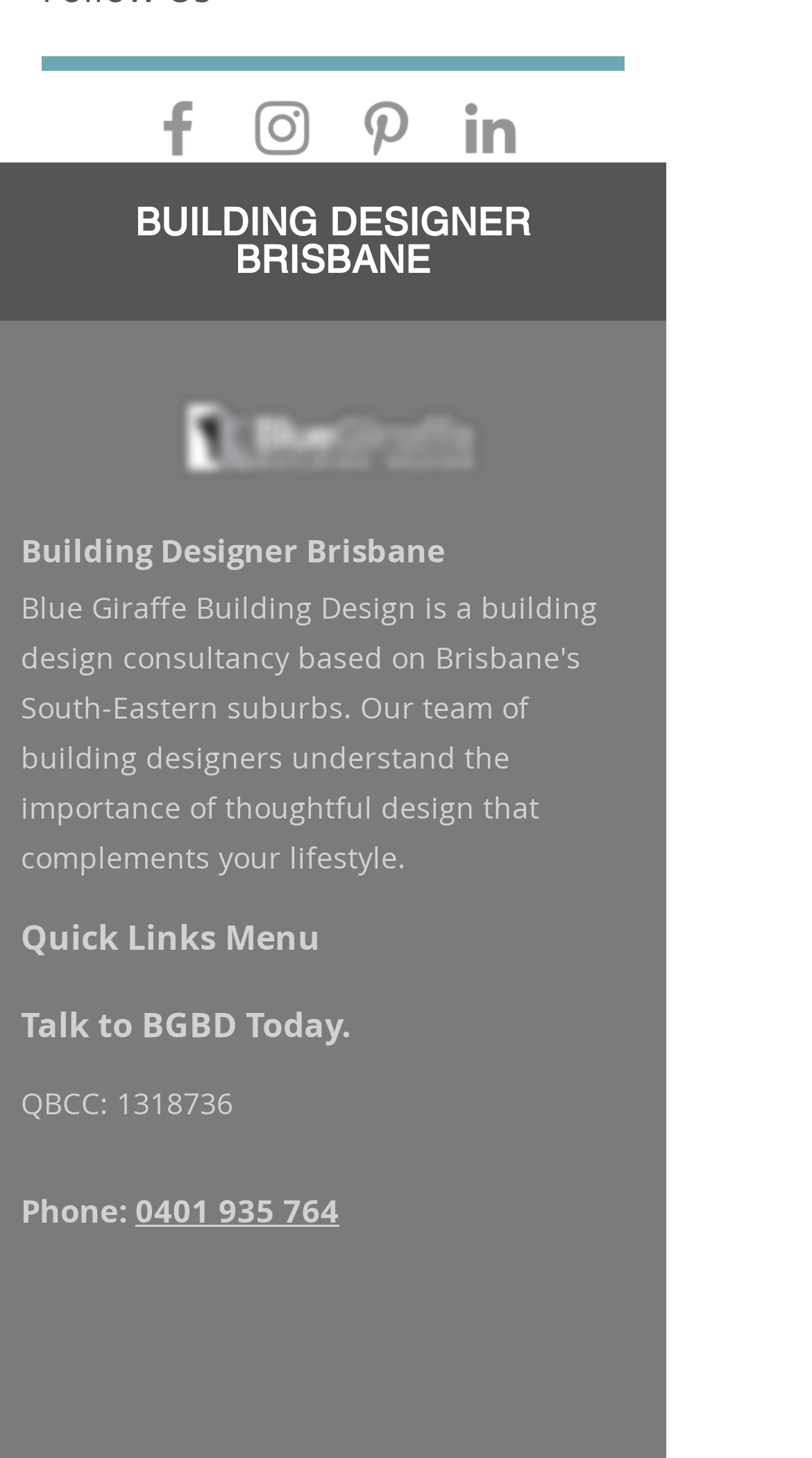Please identify the bounding box coordinates of the clickable region that I should interact with to perform the following instruction: "visit altaris". The coordinates should be expressed as four float numbers between 0 and 1, i.e., [left, top, right, bottom].

None